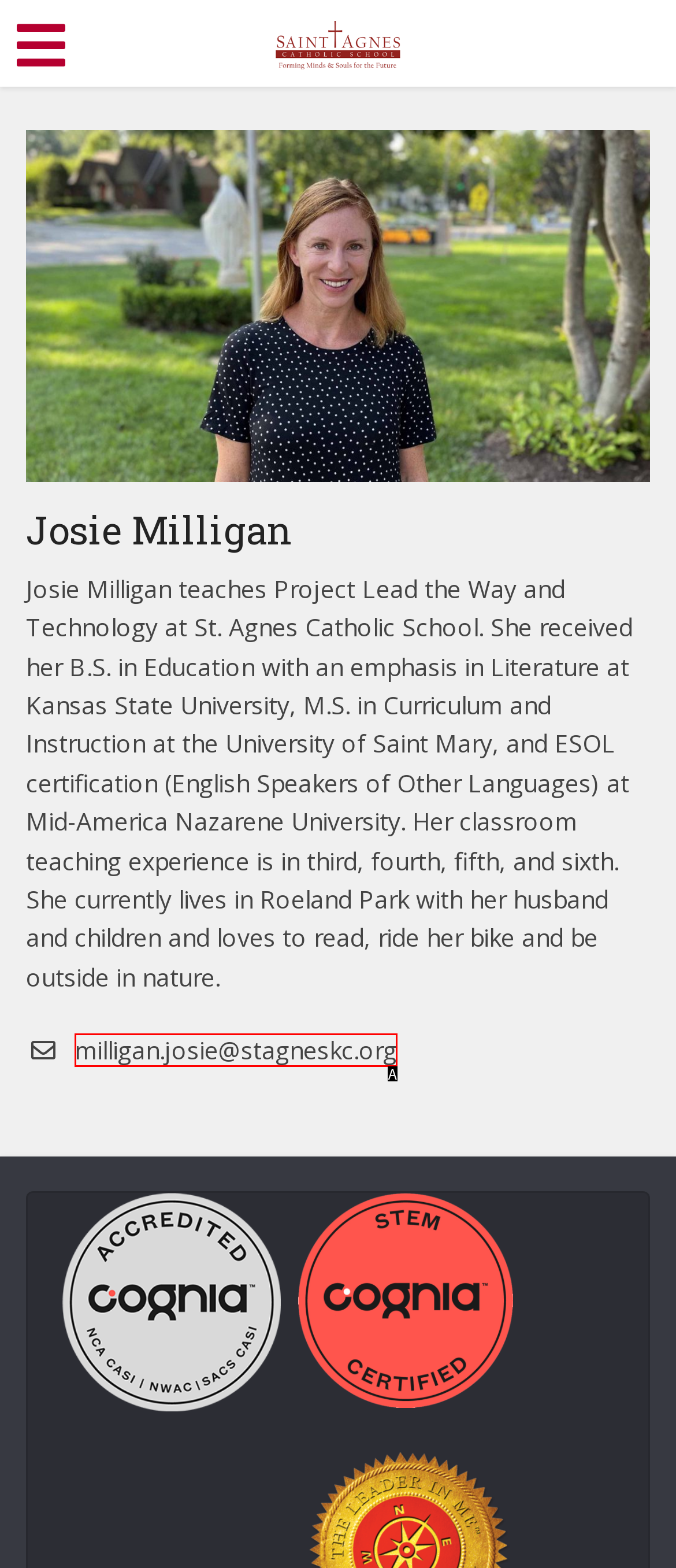From the options provided, determine which HTML element best fits the description: milligan.josie@stagneskc.org. Answer with the correct letter.

A